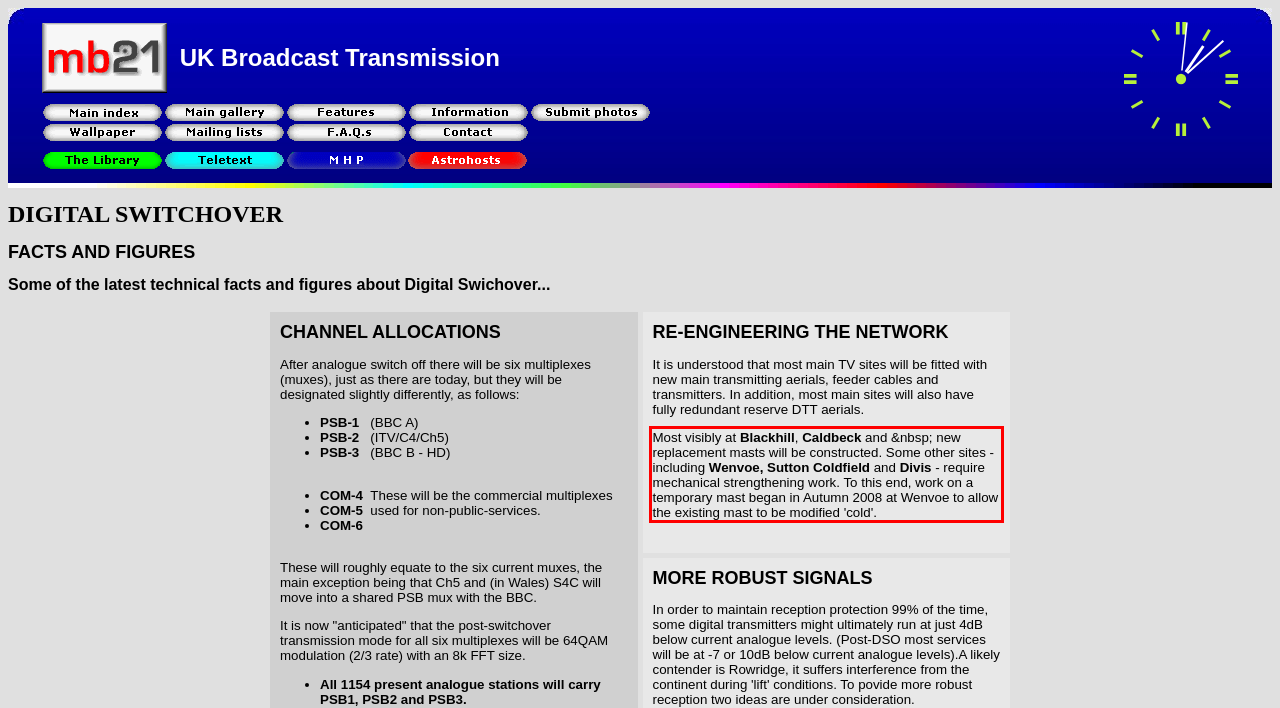You are given a screenshot showing a webpage with a red bounding box. Perform OCR to capture the text within the red bounding box.

Most visibly at Blackhill, Caldbeck and &nbsp; new replacement masts will be constructed. Some other sites - including Wenvoe, Sutton Coldfield and Divis - require mechanical strengthening work. To this end, work on a temporary mast began in Autumn 2008 at Wenvoe to allow the existing mast to be modified 'cold'.